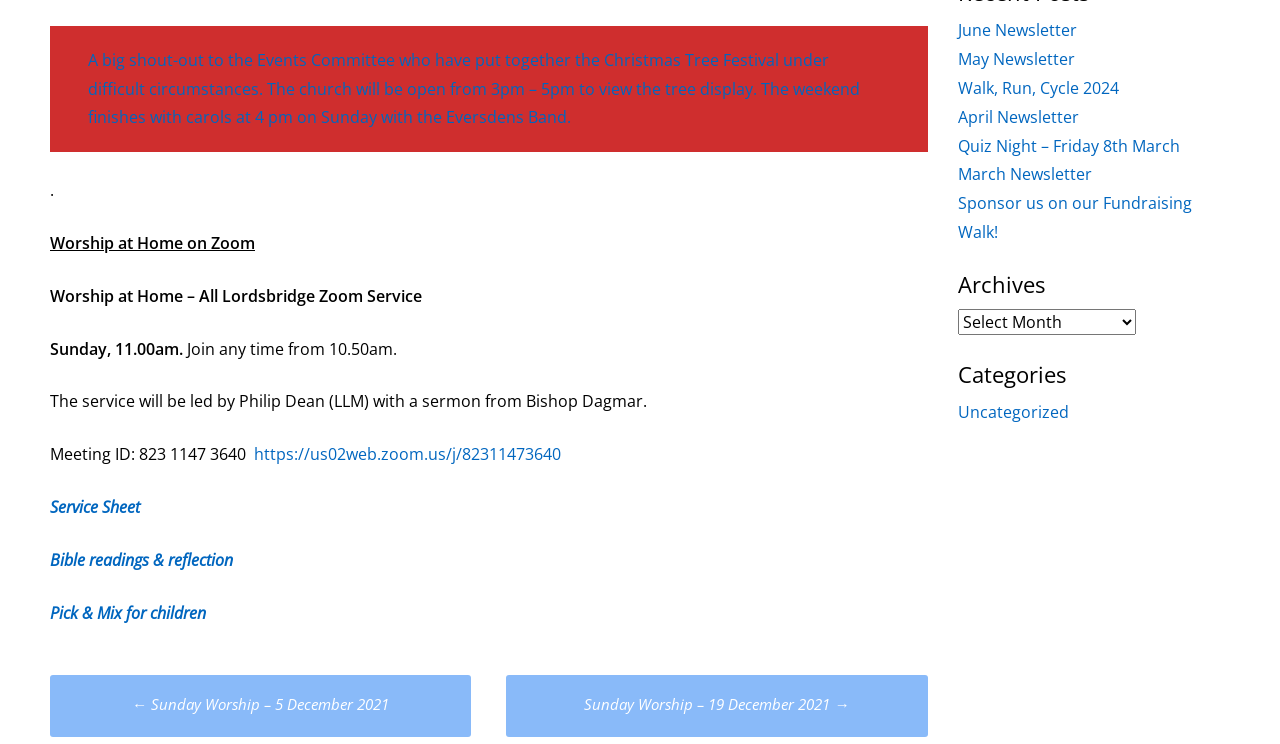Find the bounding box coordinates for the UI element whose description is: "Walk, Run, Cycle 2024". The coordinates should be four float numbers between 0 and 1, in the format [left, top, right, bottom].

[0.748, 0.103, 0.874, 0.133]